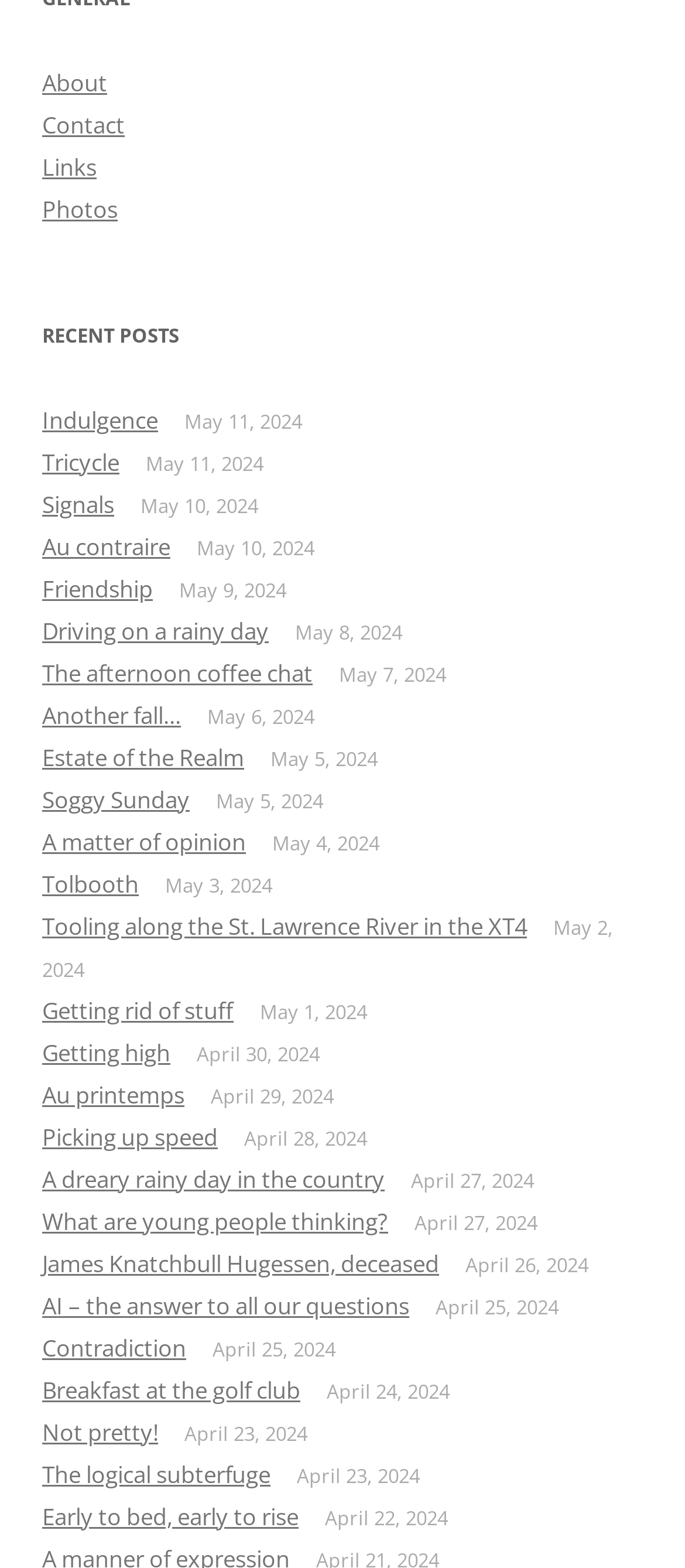For the following element description, predict the bounding box coordinates in the format (top-left x, top-left y, bottom-right x, bottom-right y). All values should be floating point numbers between 0 and 1. Description: Social Security

None